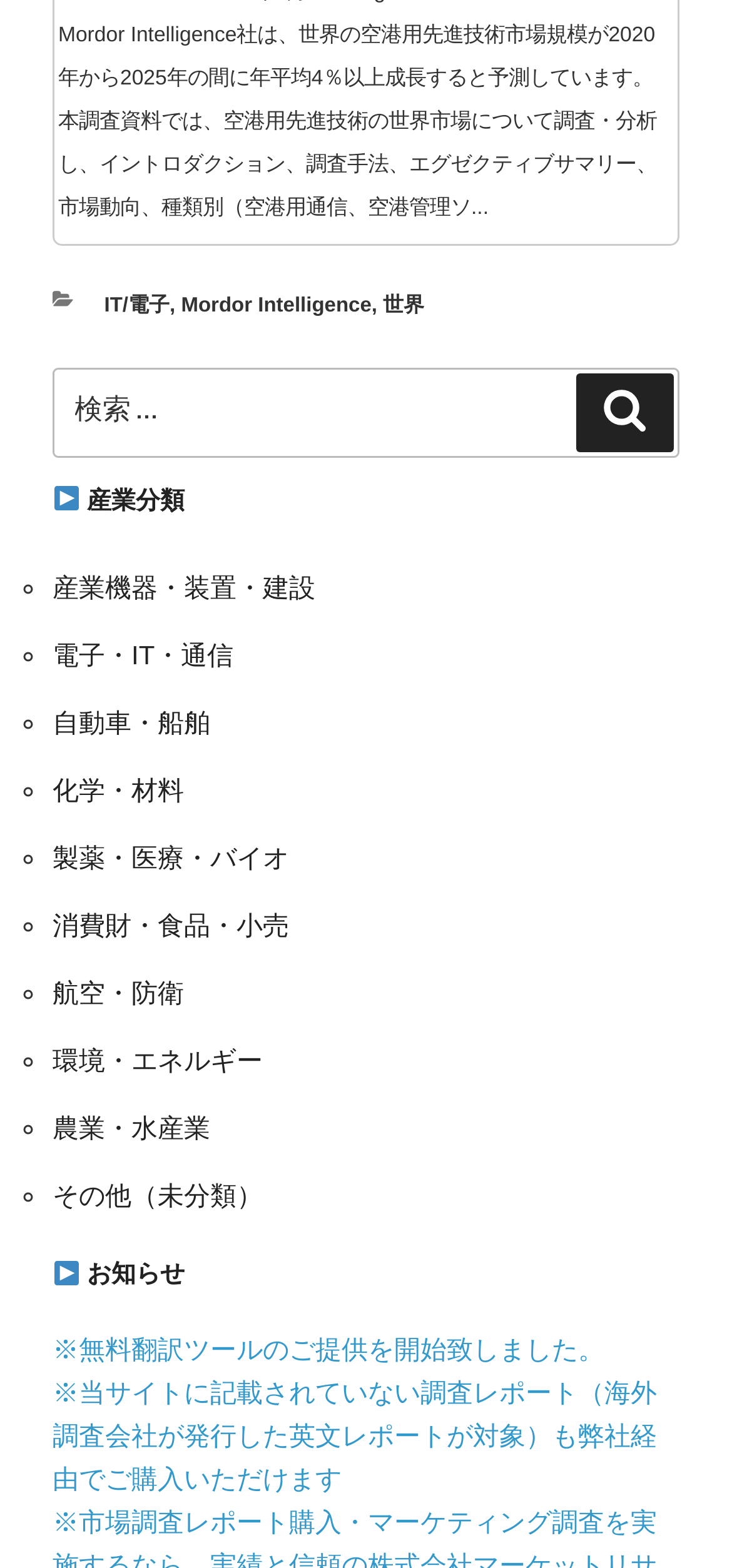Reply to the question with a brief word or phrase: What can be purchased through this site?

Reports